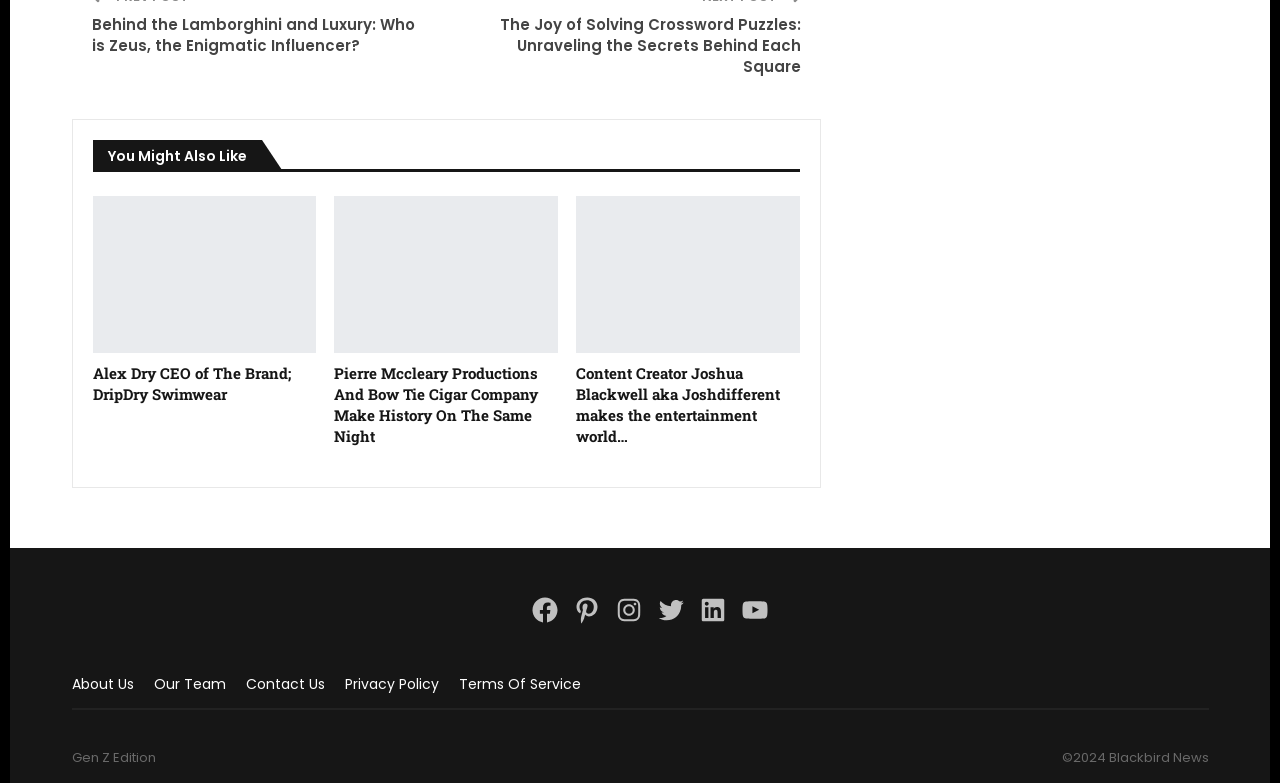Locate the bounding box coordinates of the clickable region to complete the following instruction: "Visit the author's page."

[0.204, 0.178, 0.315, 0.215]